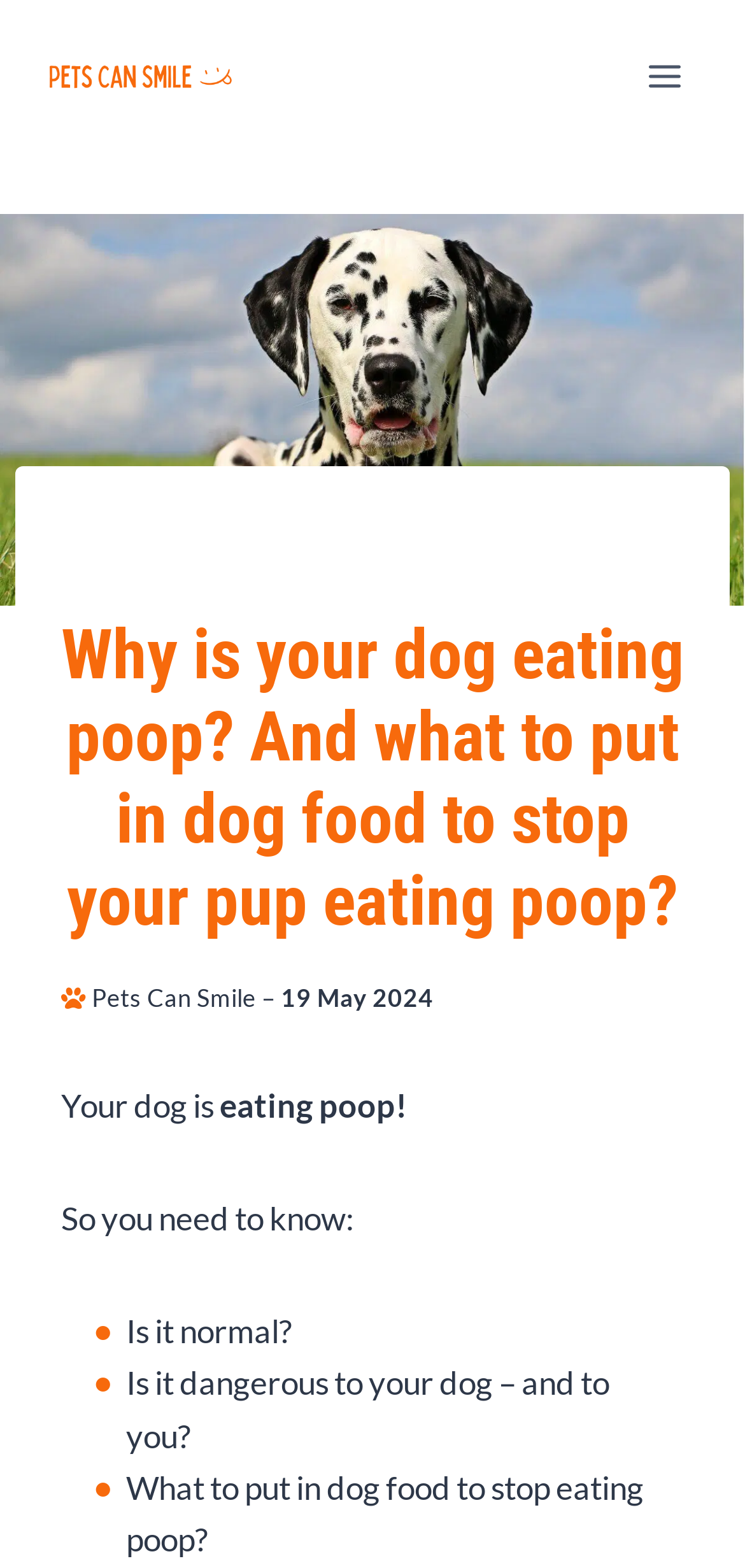Using the given element description, provide the bounding box coordinates (top-left x, top-left y, bottom-right x, bottom-right y) for the corresponding UI element in the screenshot: Toggle Menu

[0.844, 0.03, 0.938, 0.068]